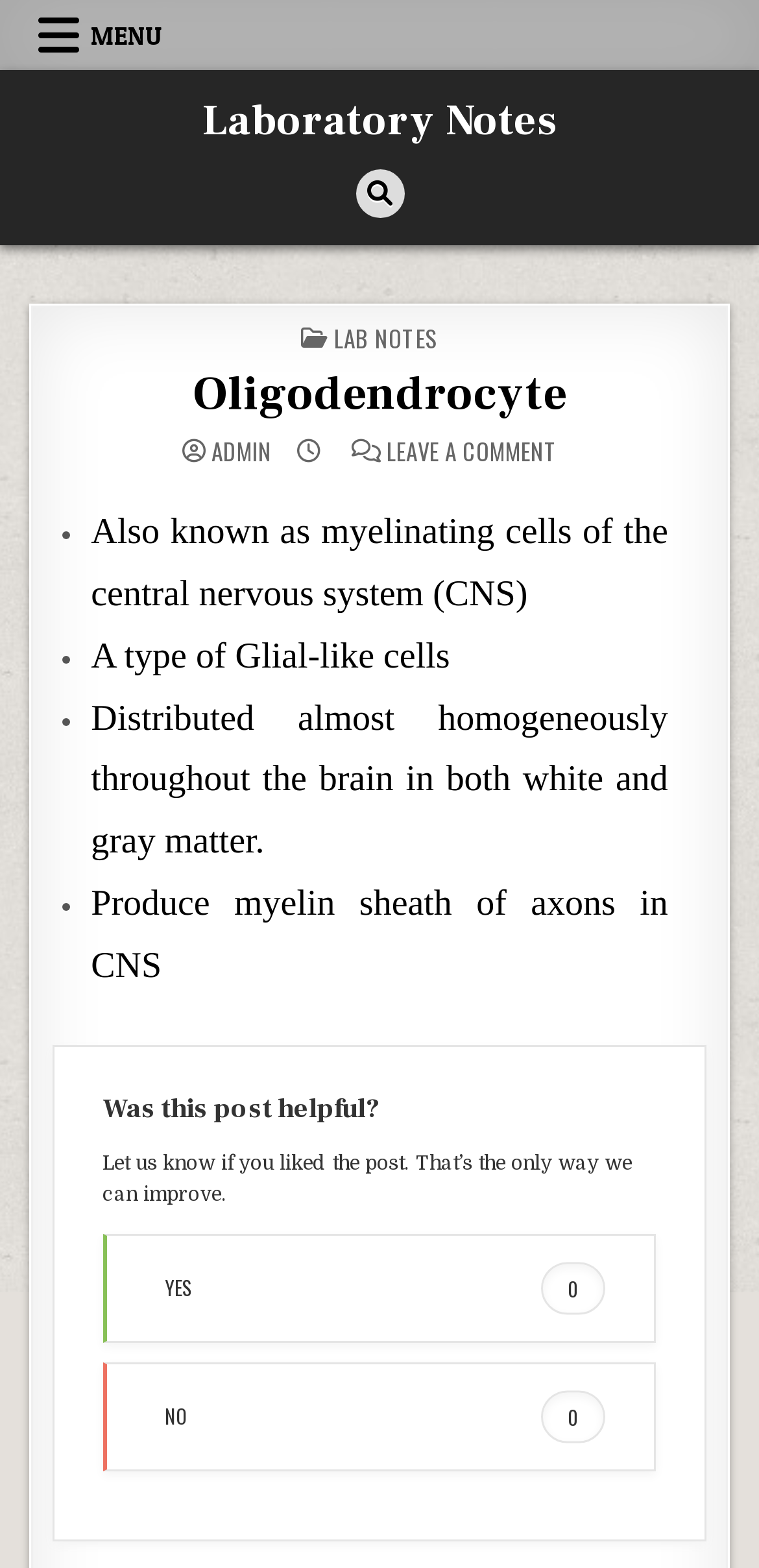Given the description: "Menu", determine the bounding box coordinates of the UI element. The coordinates should be formatted as four float numbers between 0 and 1, [left, top, right, bottom].

[0.025, 0.0, 0.24, 0.045]